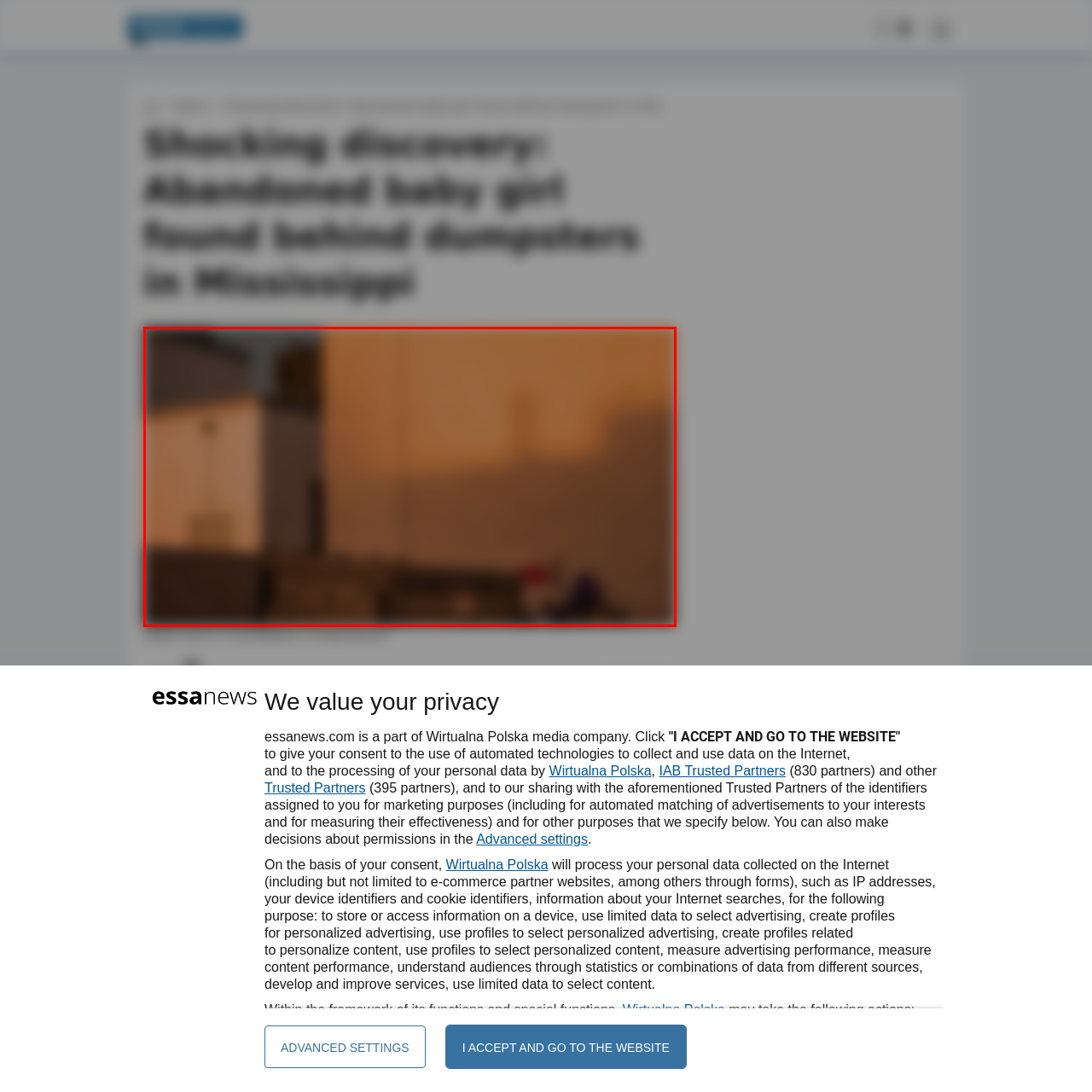Generate a detailed caption for the image within the red outlined area.

This image captures a poignant scene related to the shocking discovery of an abandoned baby girl found behind dumpsters in Mississippi. The warm, muted lighting casts long shadows on the wall, hinting at the serene yet somber context of the location. In the foreground, remnants of urban life are visible, contrasting with the distressing nature of the event. The image serves as a visual narrative, evoking feelings of concern and reflection about the circumstances surrounding the case. It accompanies an article discussing the arrests of two individuals suspected of abandoning the infant, emphasizing the urgent need for compassion and awareness in such critical situations.